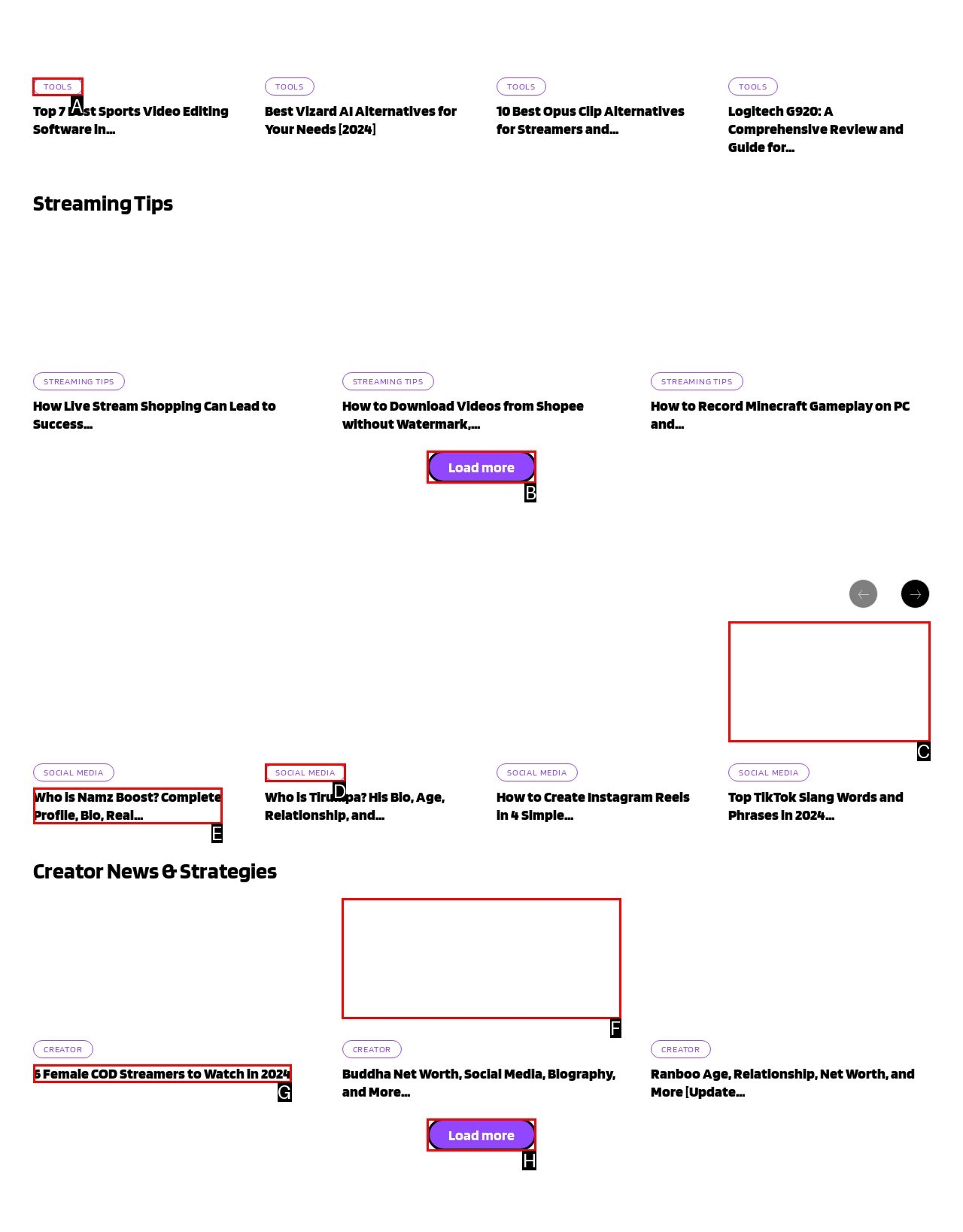Tell me which letter corresponds to the UI element that should be clicked to fulfill this instruction: Click on 'TOOLS'
Answer using the letter of the chosen option directly.

A